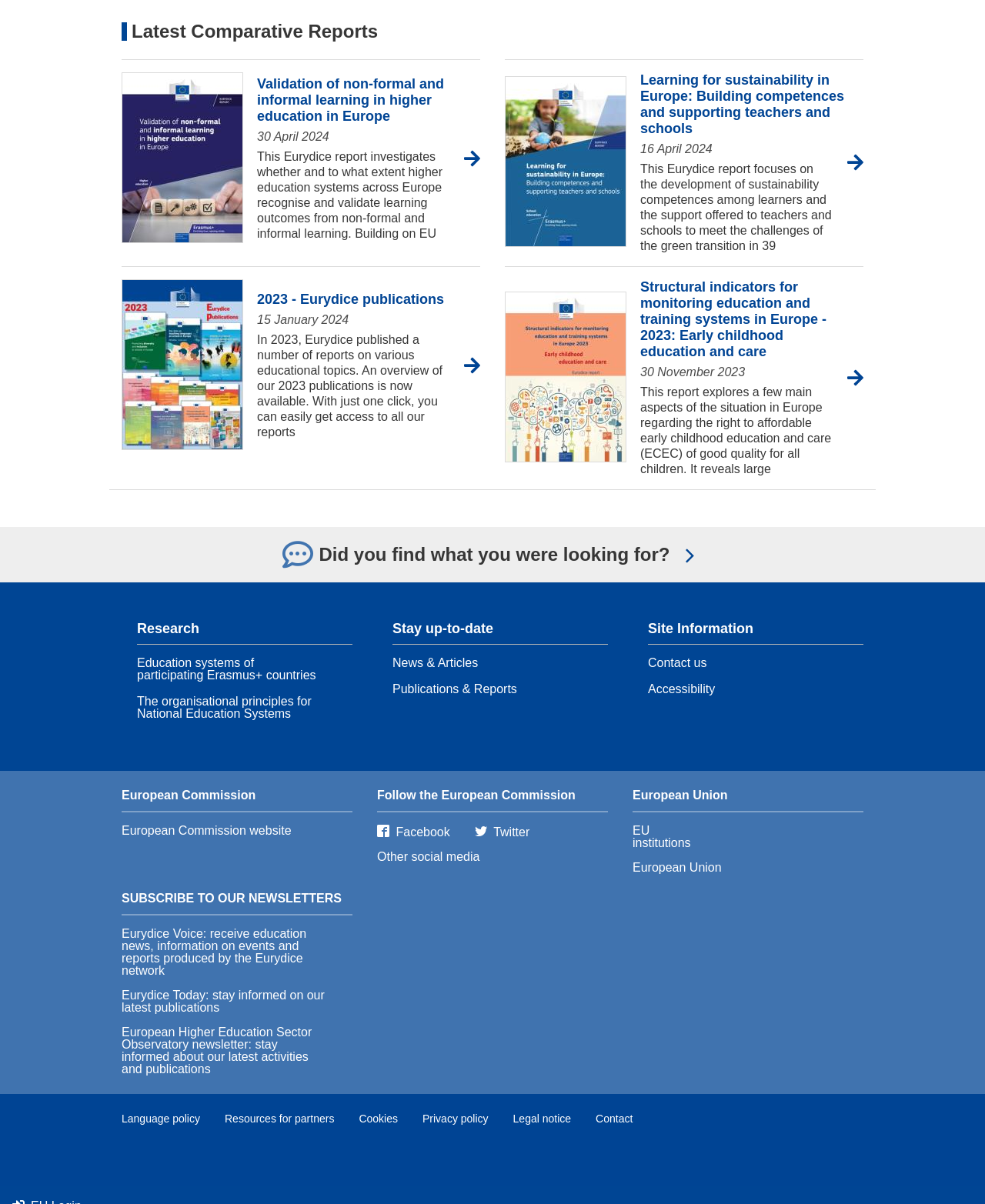Please provide a brief answer to the following inquiry using a single word or phrase:
How many reports are listed on this webpage?

5